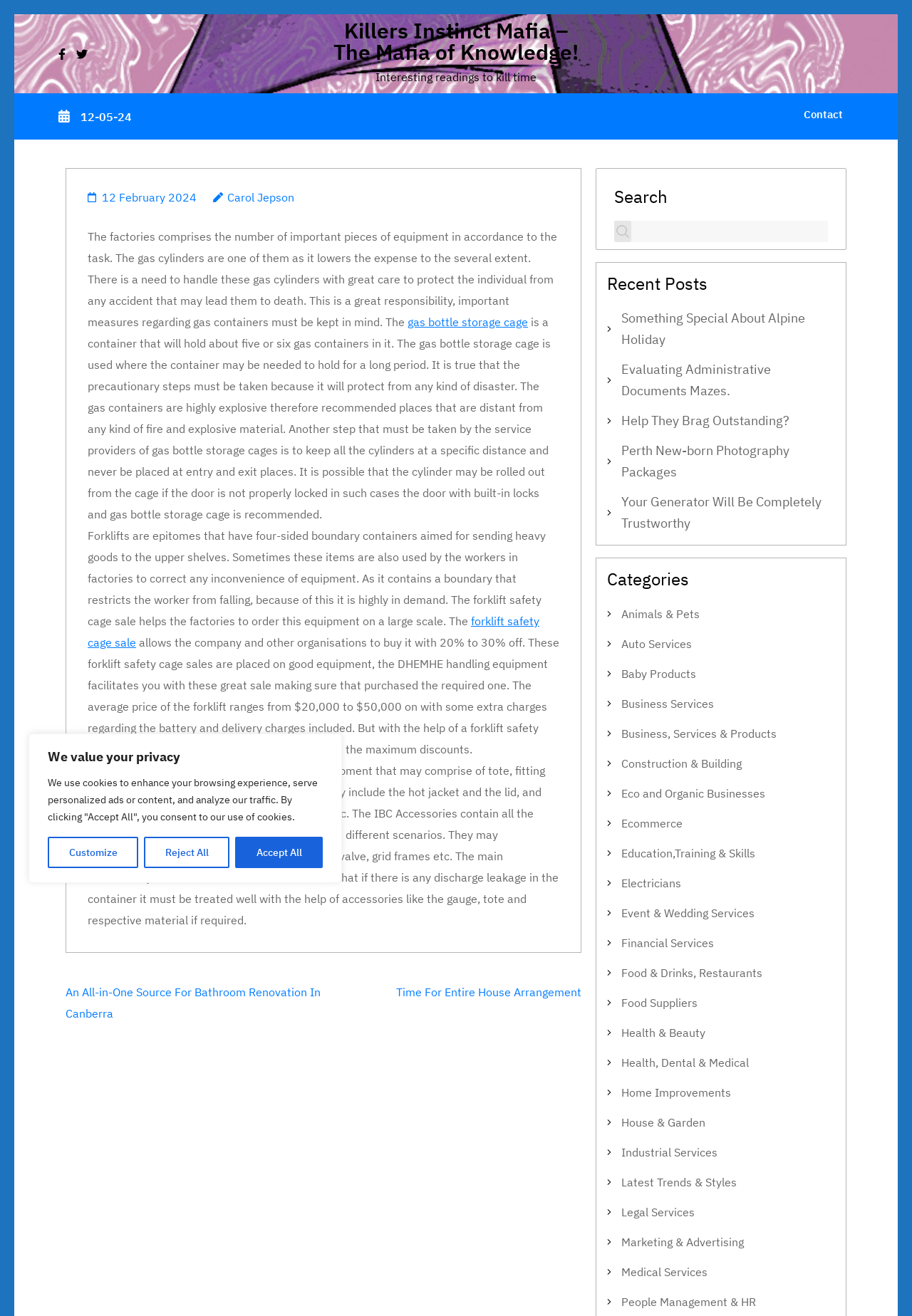Please provide a brief answer to the following inquiry using a single word or phrase:
How many links are there in the 'Recent Posts' section?

5